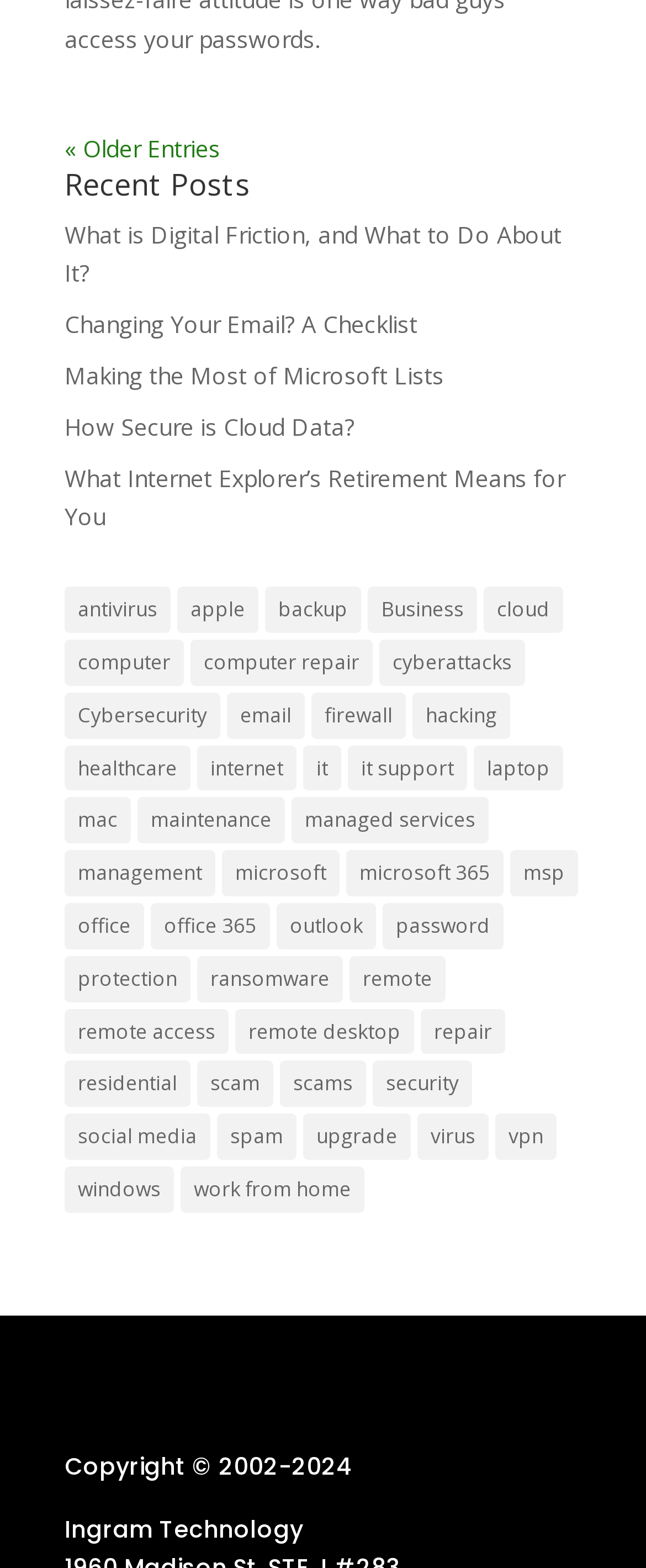Given the following UI element description: "How Secure is Cloud Data?", find the bounding box coordinates in the webpage screenshot.

[0.1, 0.262, 0.549, 0.282]